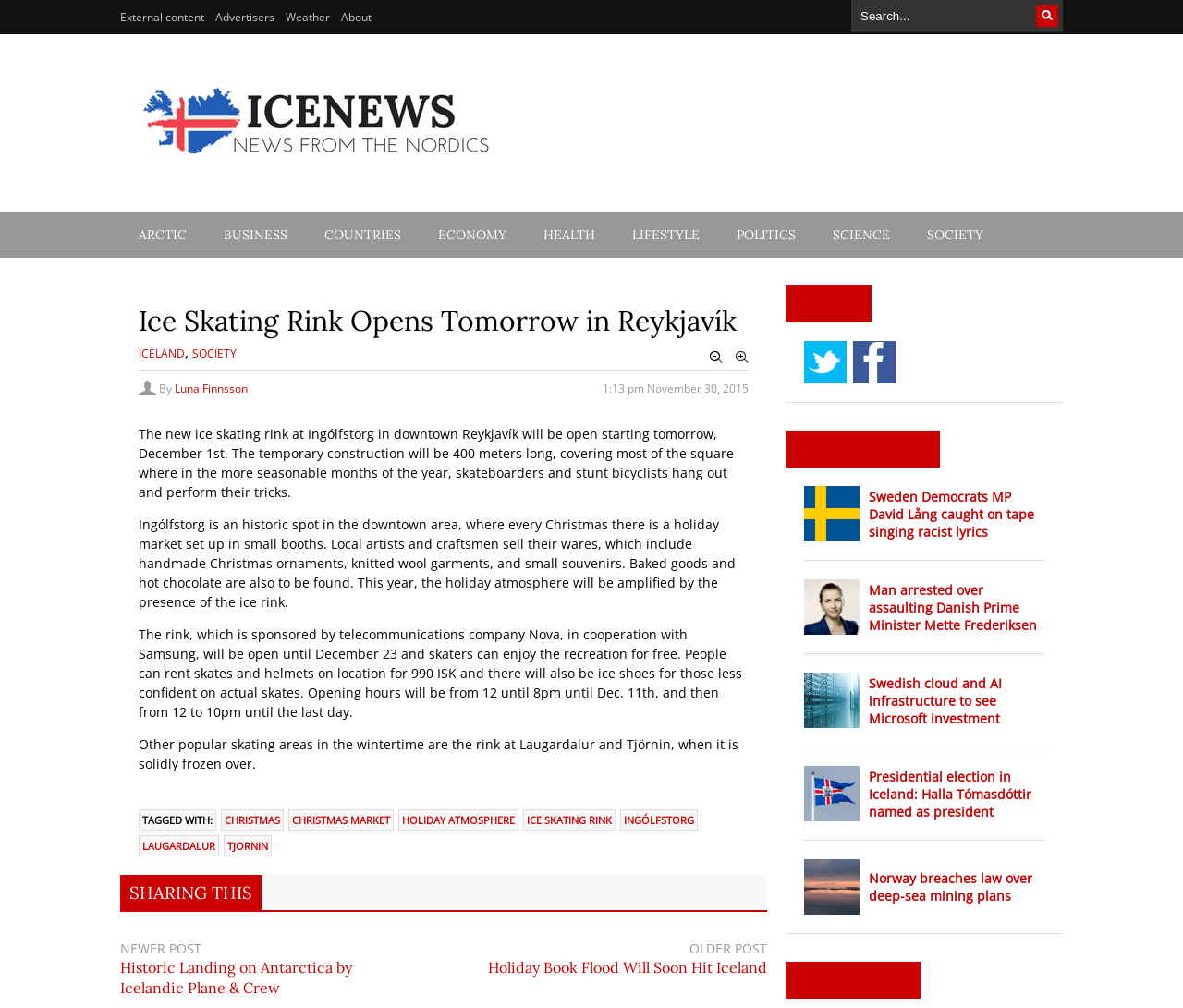Examine the image carefully and respond to the question with a detailed answer: 
What is the topic of the article?

The topic of the article can be determined by reading the heading 'Ice Skating Rink Opens Tomorrow in Reykjavík' and the subsequent paragraphs that discuss the opening of a new ice skating rink in Ingólfstorg, downtown Reykjavík.